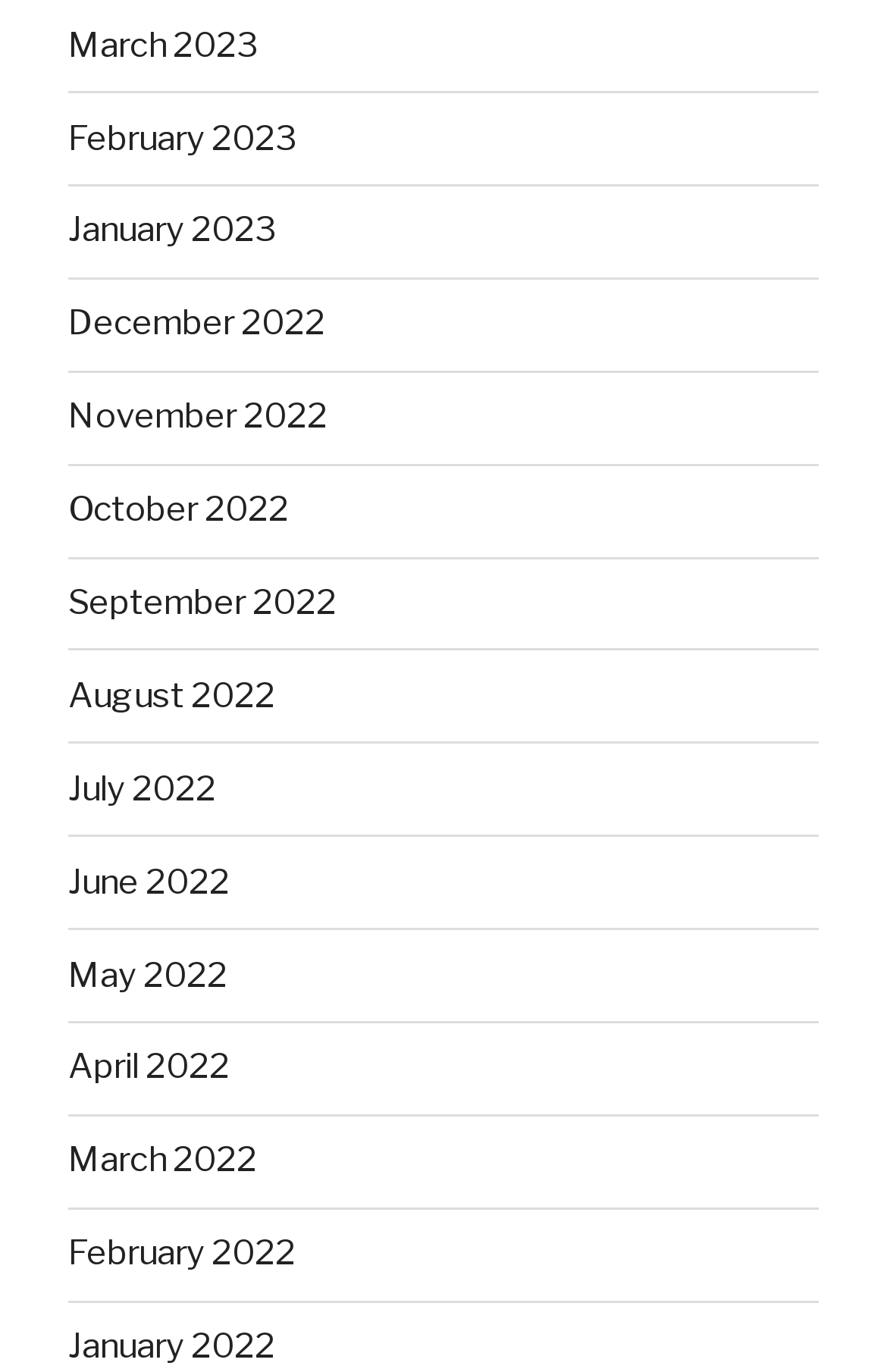Answer the question briefly using a single word or phrase: 
What is the earliest month listed?

January 2022